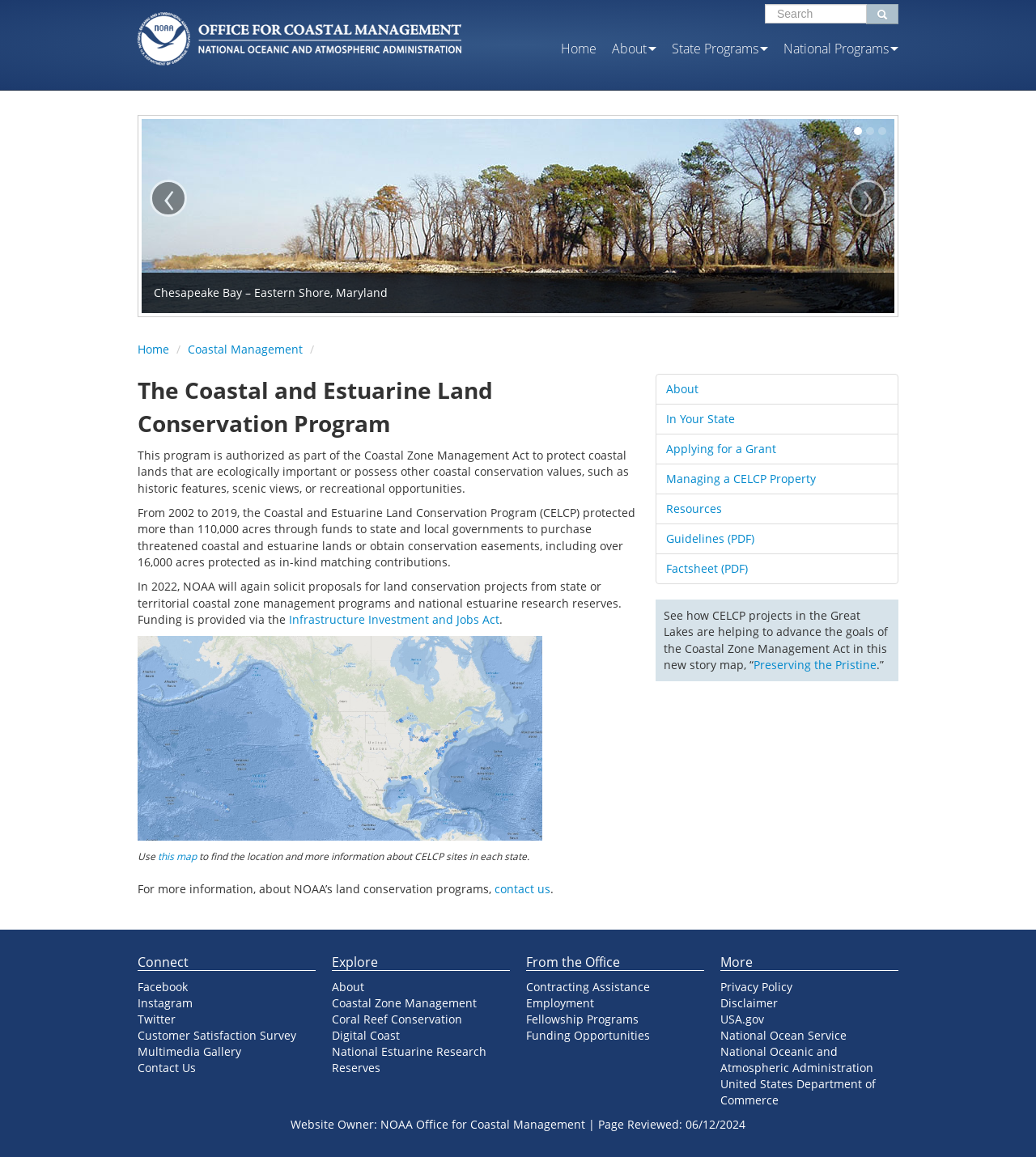Please analyze the image and give a detailed answer to the question:
How many acres of land were protected through the CELCP from 2002 to 2019?

This question can be answered by reading the second paragraph that describes the achievements of the CELCP, which mentions that 'From 2002 to 2019, the Coastal and Estuarine Land Conservation Program (CELCP) protected more than 110,000 acres...'.